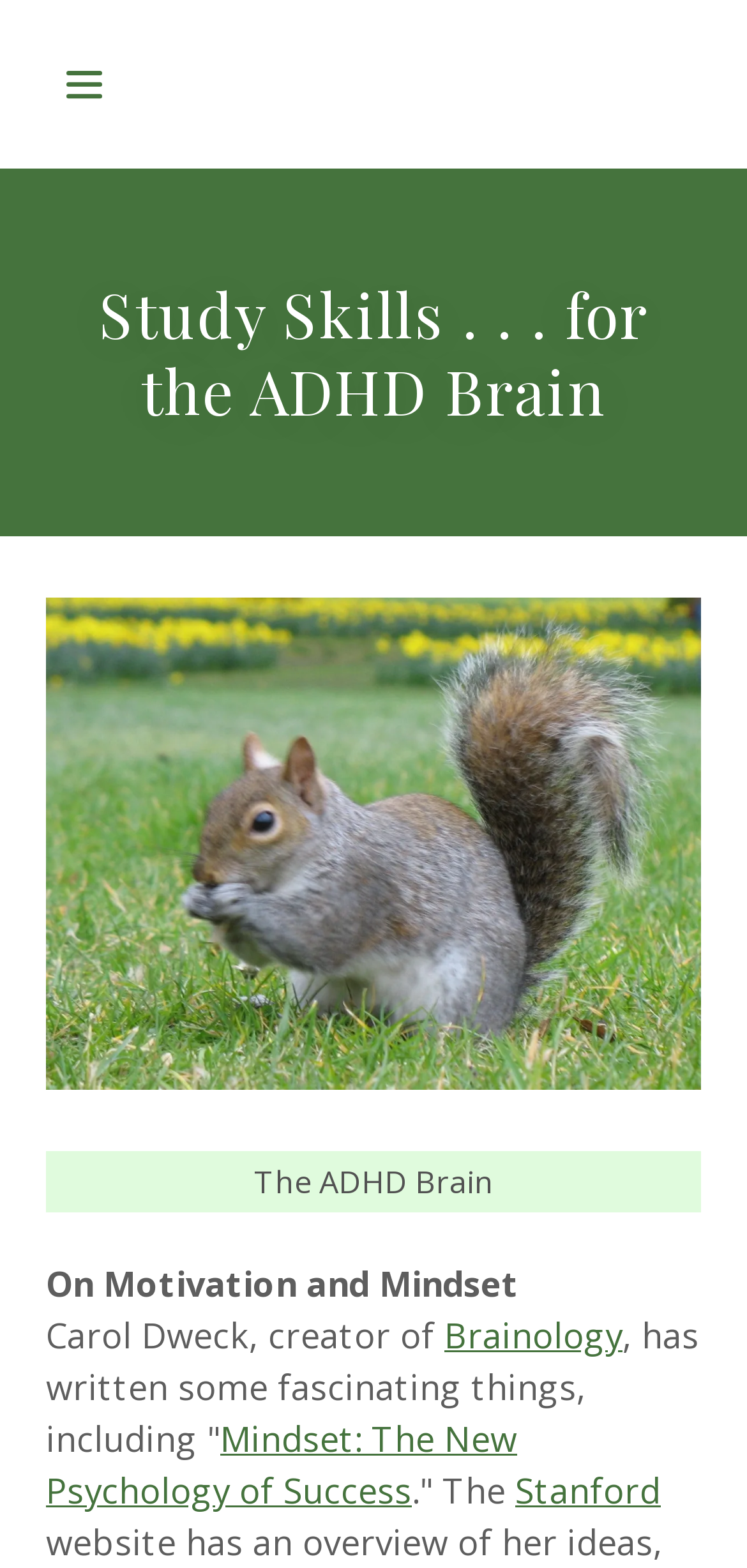What is the topic of the webpage?
Answer with a single word or phrase, using the screenshot for reference.

Study Skills